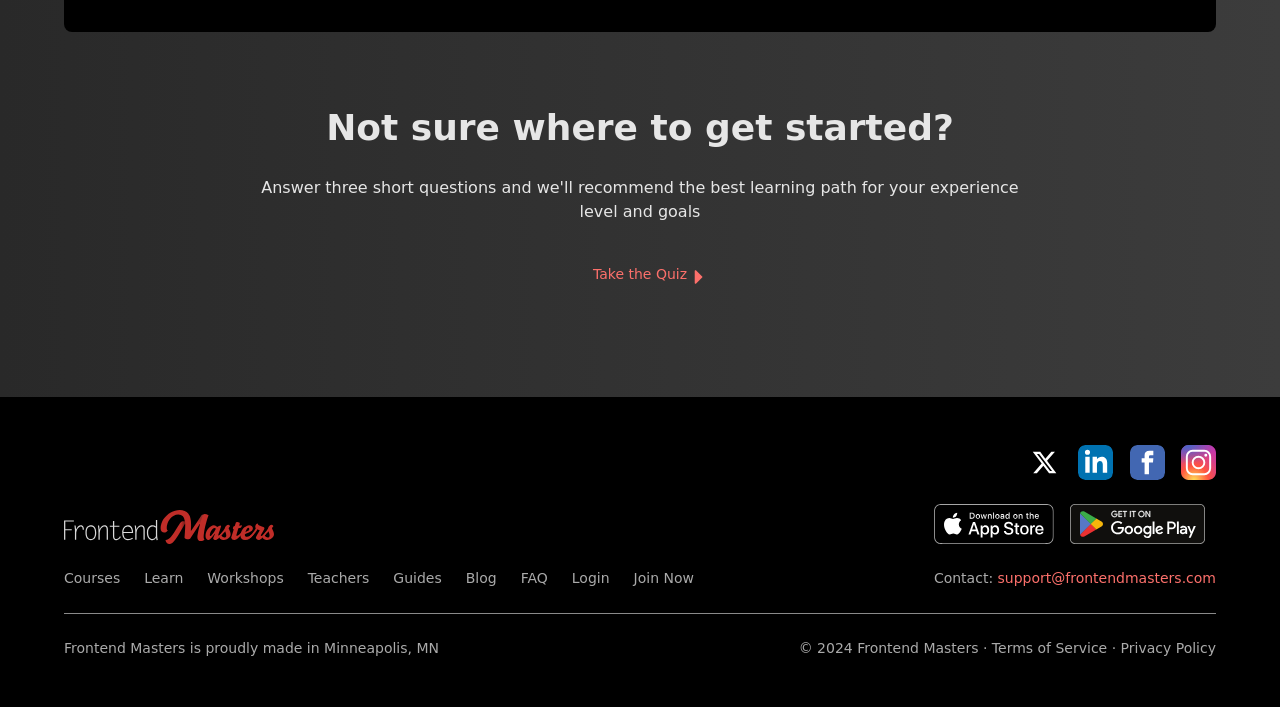Please determine the bounding box coordinates of the element to click on in order to accomplish the following task: "Login to your account". Ensure the coordinates are four float numbers ranging from 0 to 1, i.e., [left, top, right, bottom].

[0.447, 0.807, 0.476, 0.829]